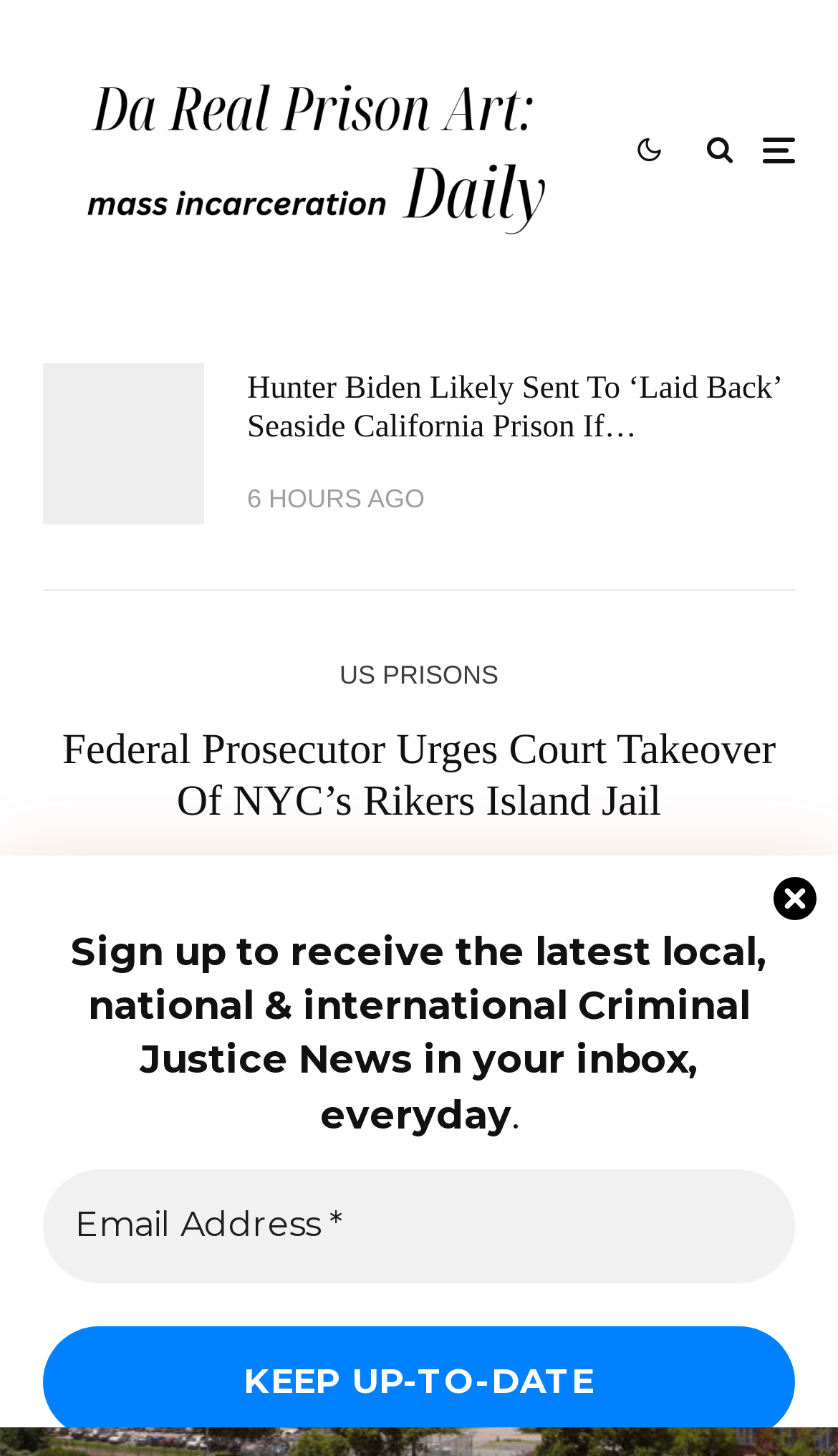Extract the main heading text from the webpage.

Federal Prosecutor Urges Court Takeover Of NYC’s Rikers Island Jail